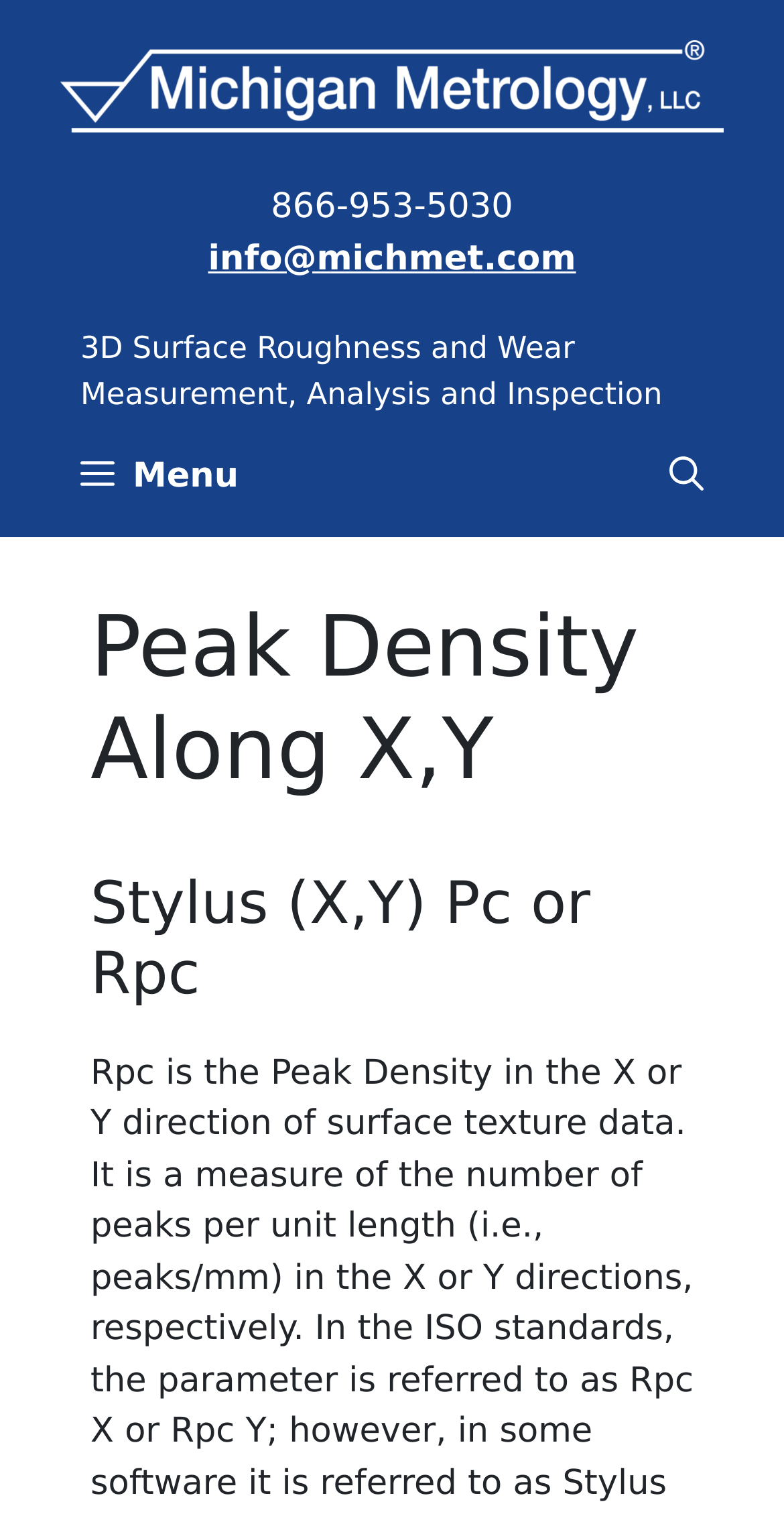Determine the primary headline of the webpage.

Peak Density Along X,Y